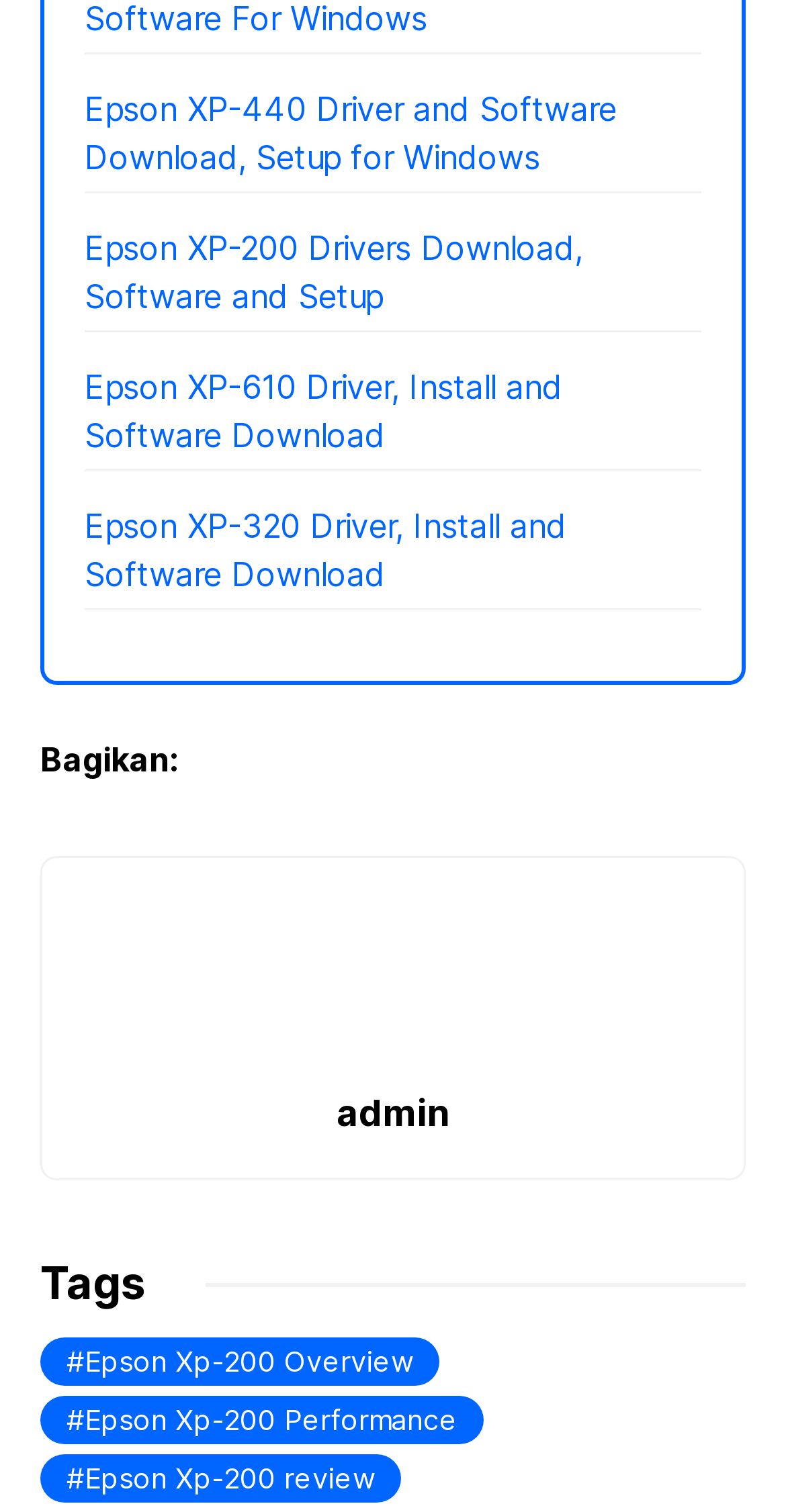Reply to the question with a brief word or phrase: Is there a section for tags on the webpage?

Yes